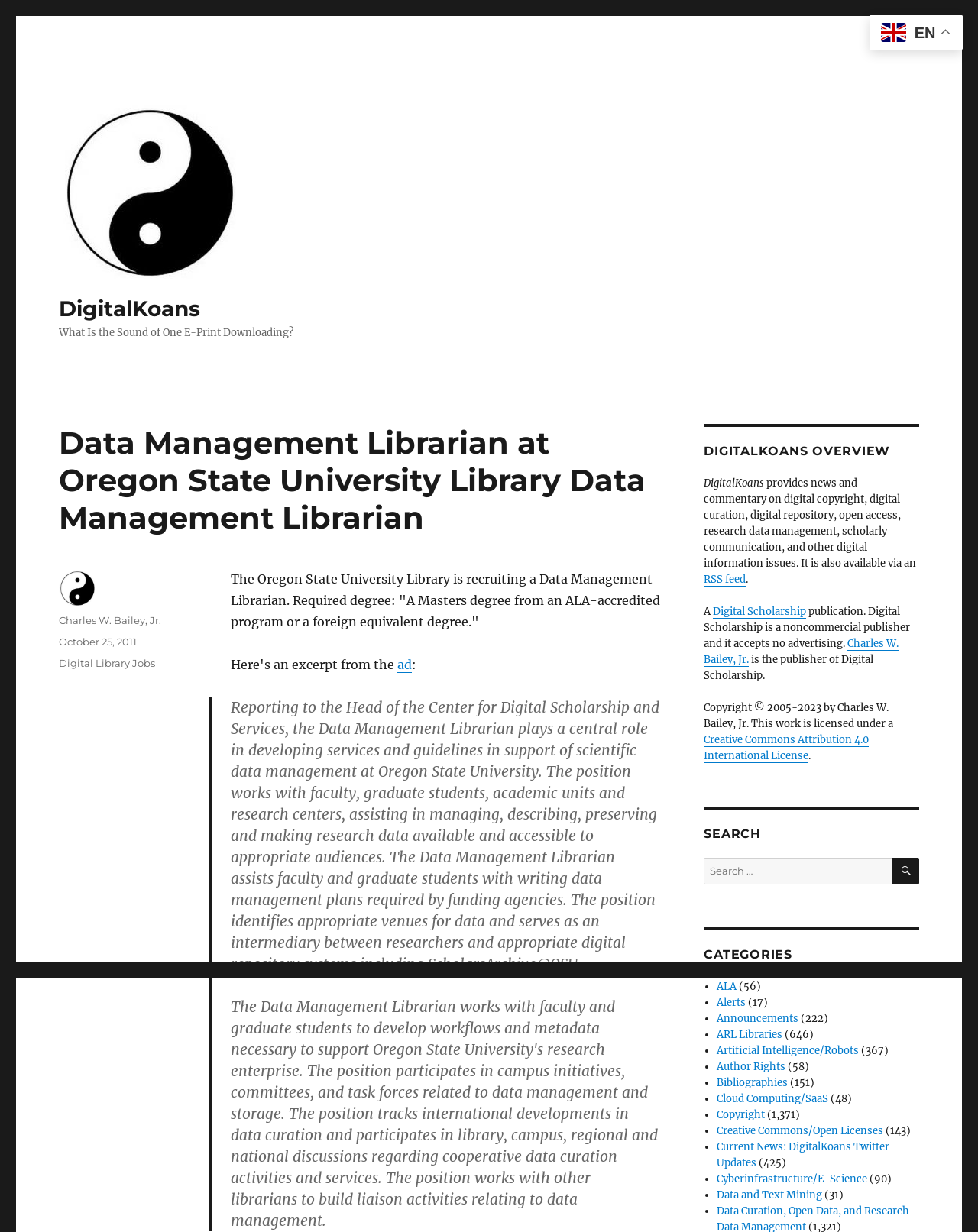Given the element description Digital Library Jobs, specify the bounding box coordinates of the corresponding UI element in the format (top-left x, top-left y, bottom-right x, bottom-right y). All values must be between 0 and 1.

[0.06, 0.533, 0.159, 0.543]